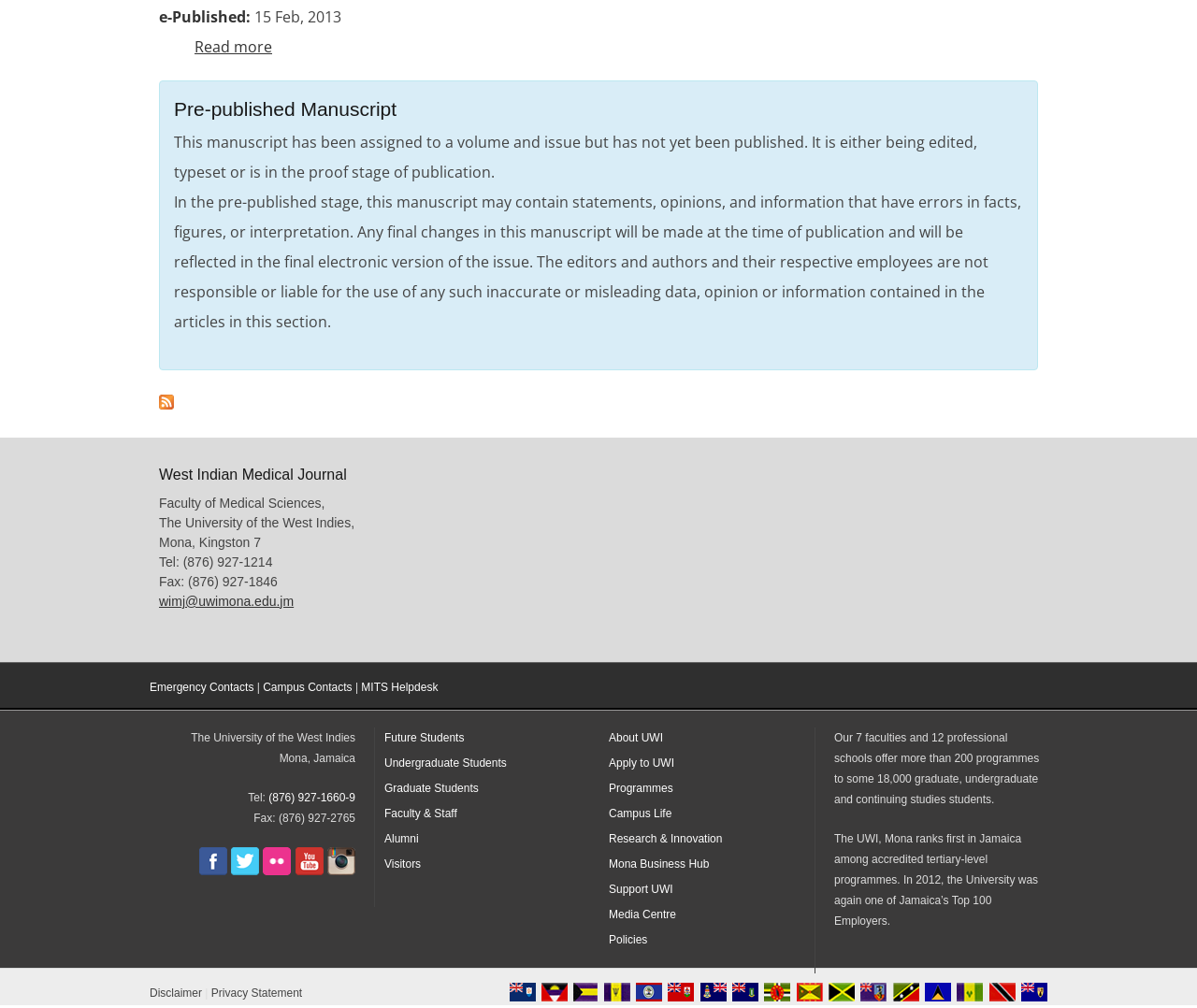Locate the bounding box coordinates of the area to click to fulfill this instruction: "Visit the Emergency Contacts page". The bounding box should be presented as four float numbers between 0 and 1, in the order [left, top, right, bottom].

[0.125, 0.675, 0.212, 0.688]